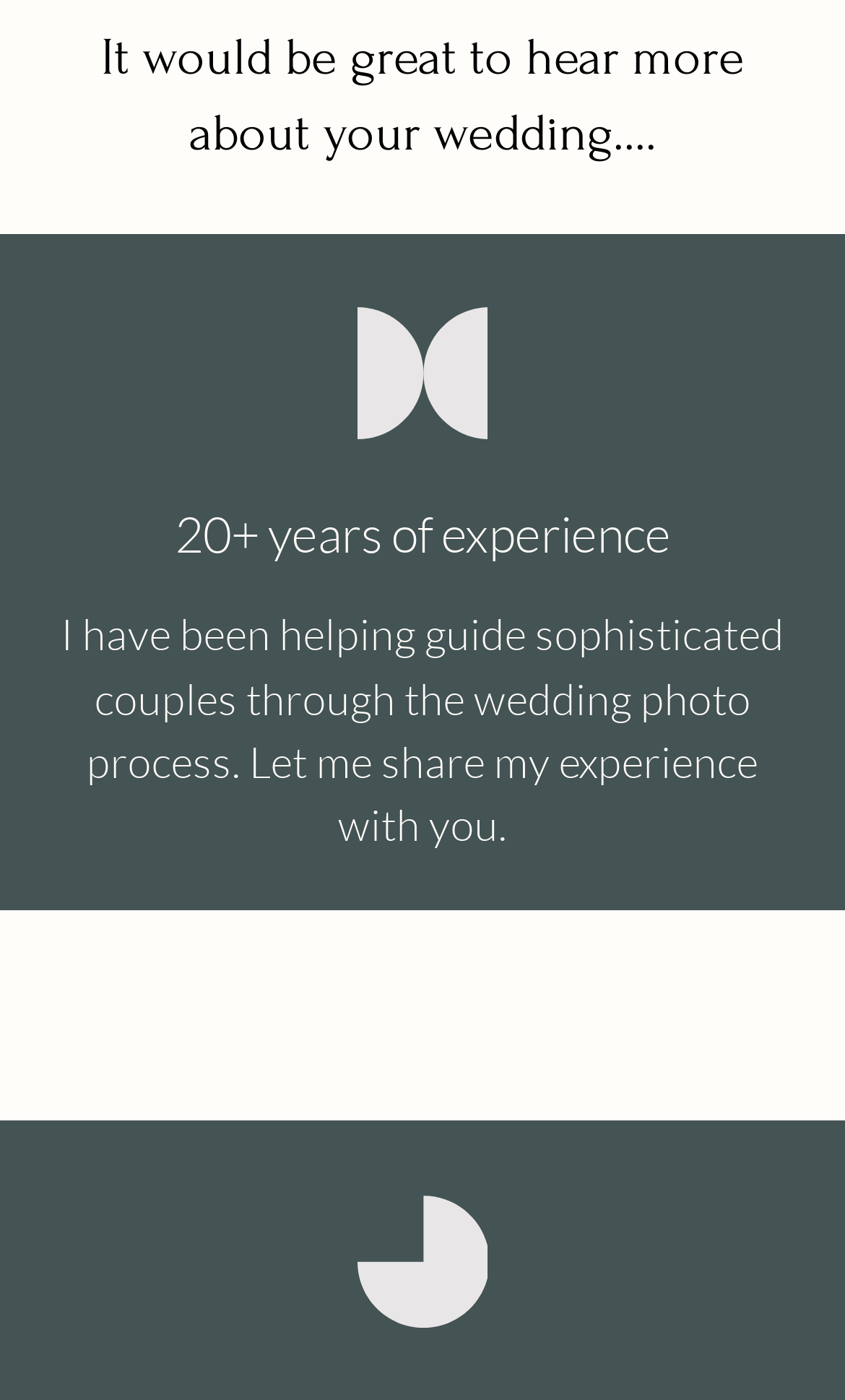Could you determine the bounding box coordinates of the clickable element to complete the instruction: "Describe what you have in mind"? Provide the coordinates as four float numbers between 0 and 1, i.e., [left, top, right, bottom].

[0.077, 0.678, 0.744, 0.87]